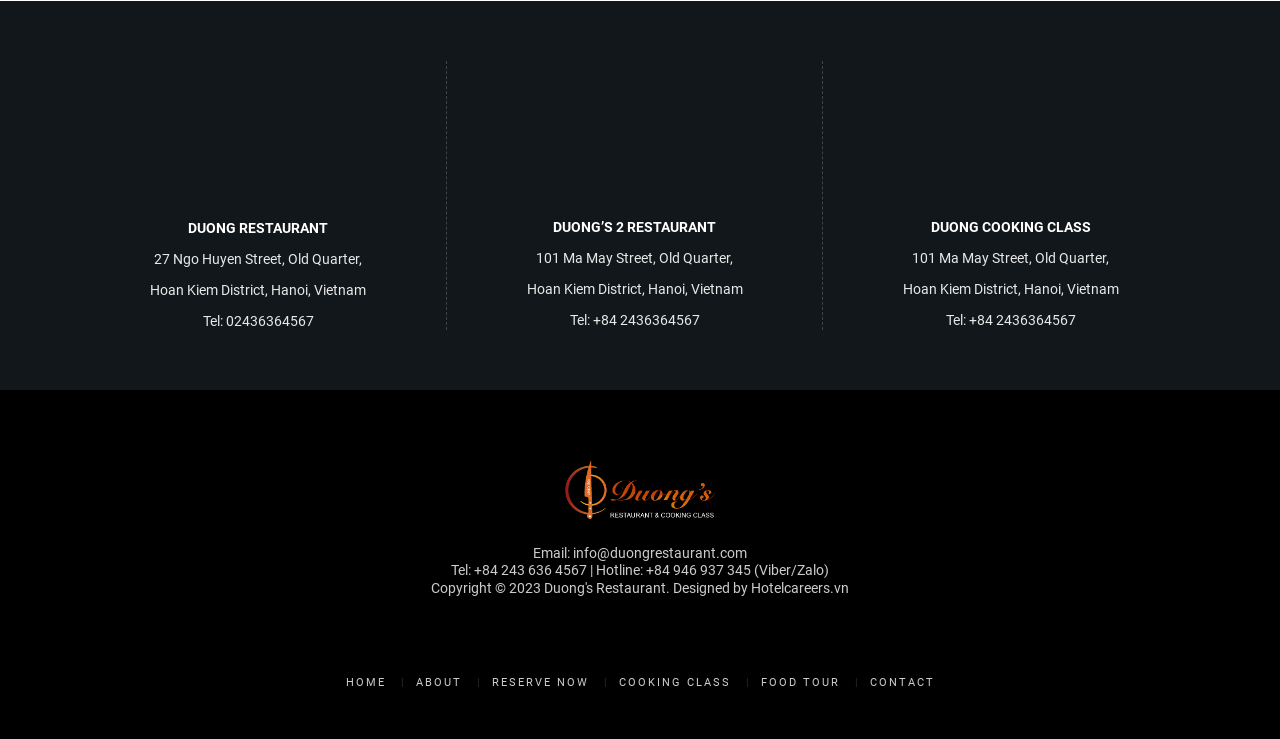What is the phone number of the restaurant?
From the screenshot, provide a brief answer in one word or phrase.

+84 2436364567